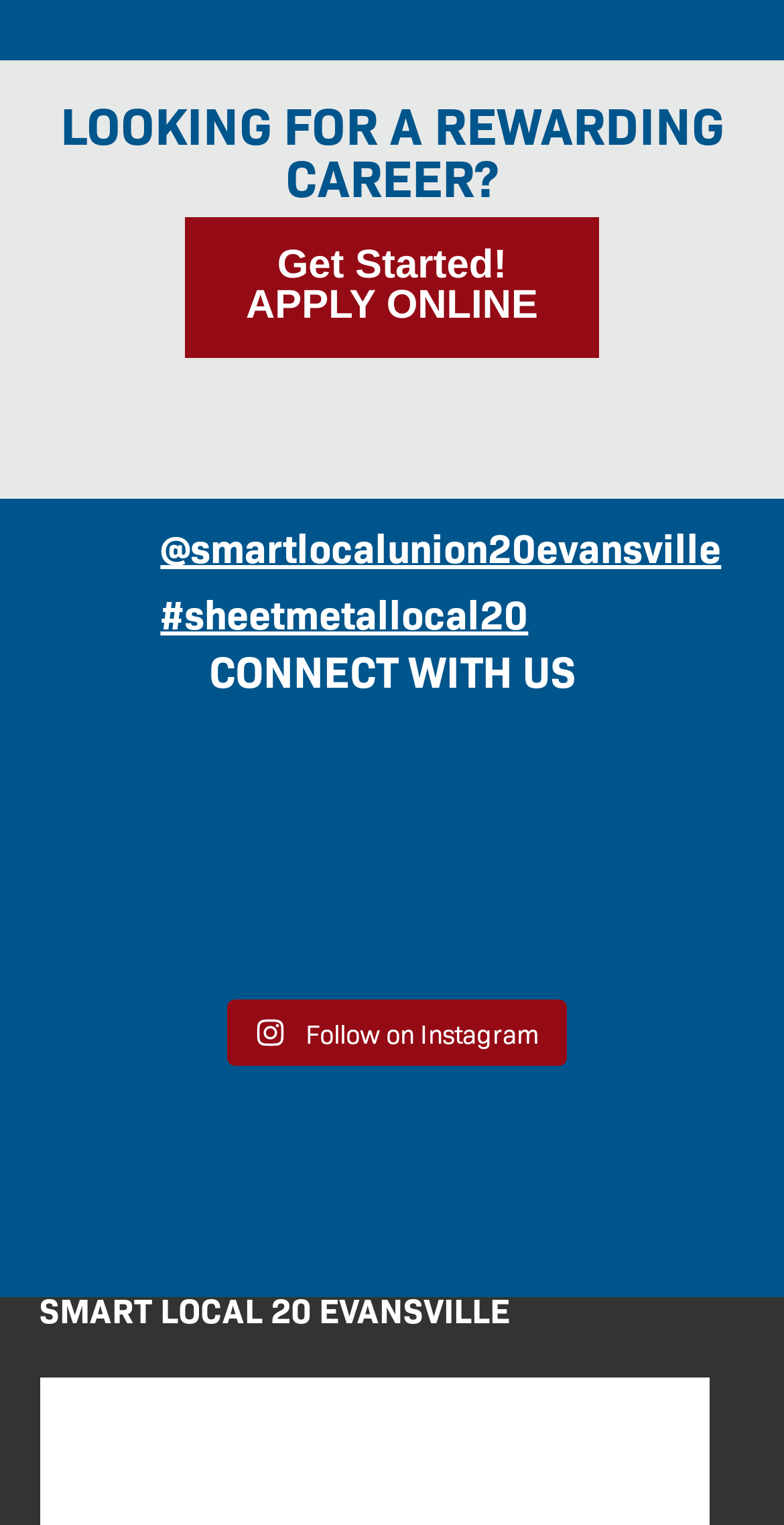Given the description "Open", provide the bounding box coordinates of the corresponding UI element.

[0.05, 0.569, 0.329, 0.65]